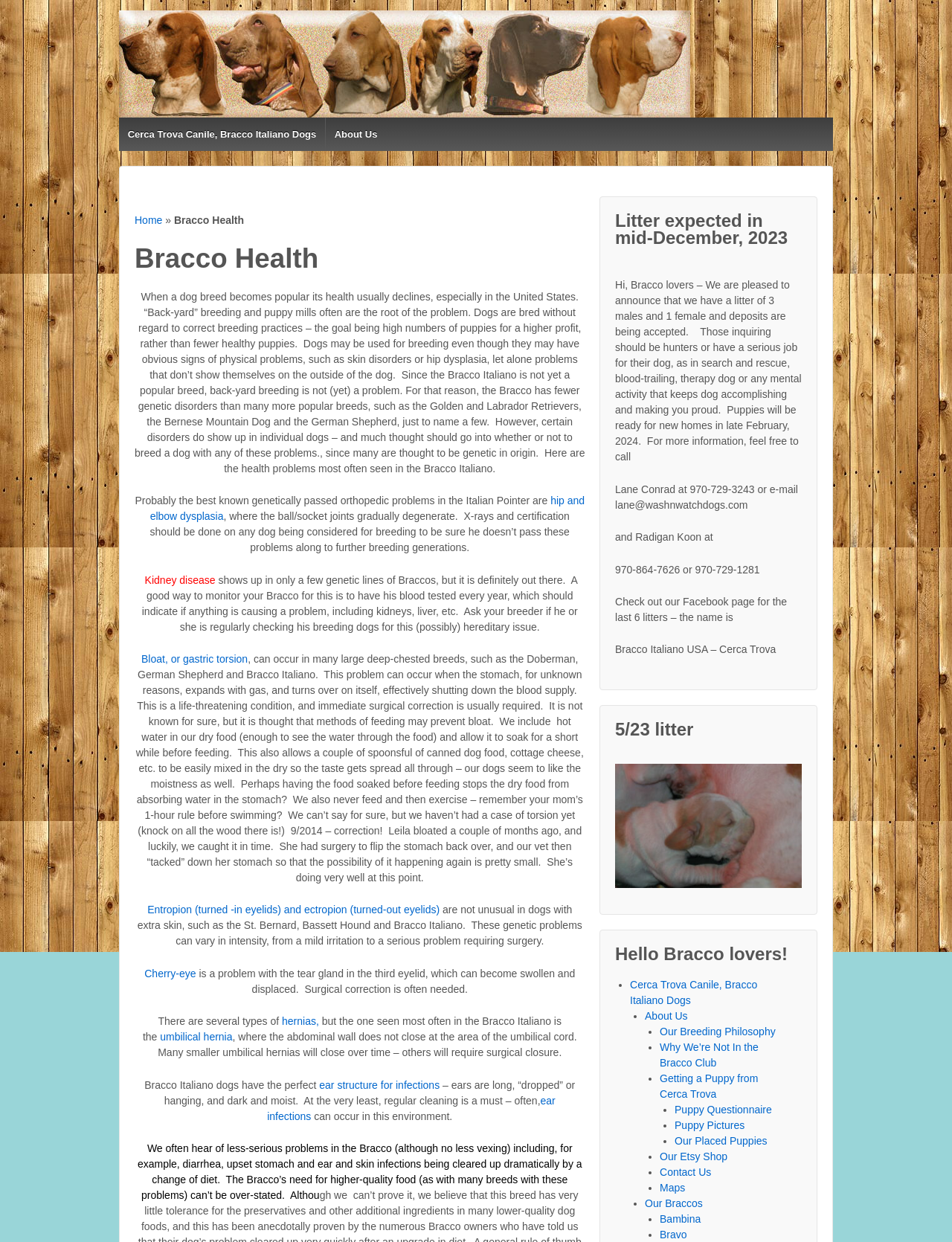Locate the bounding box coordinates of the item that should be clicked to fulfill the instruction: "View the Facebook page of Bracco Italiano USA – Cerca Trova".

[0.646, 0.518, 0.815, 0.528]